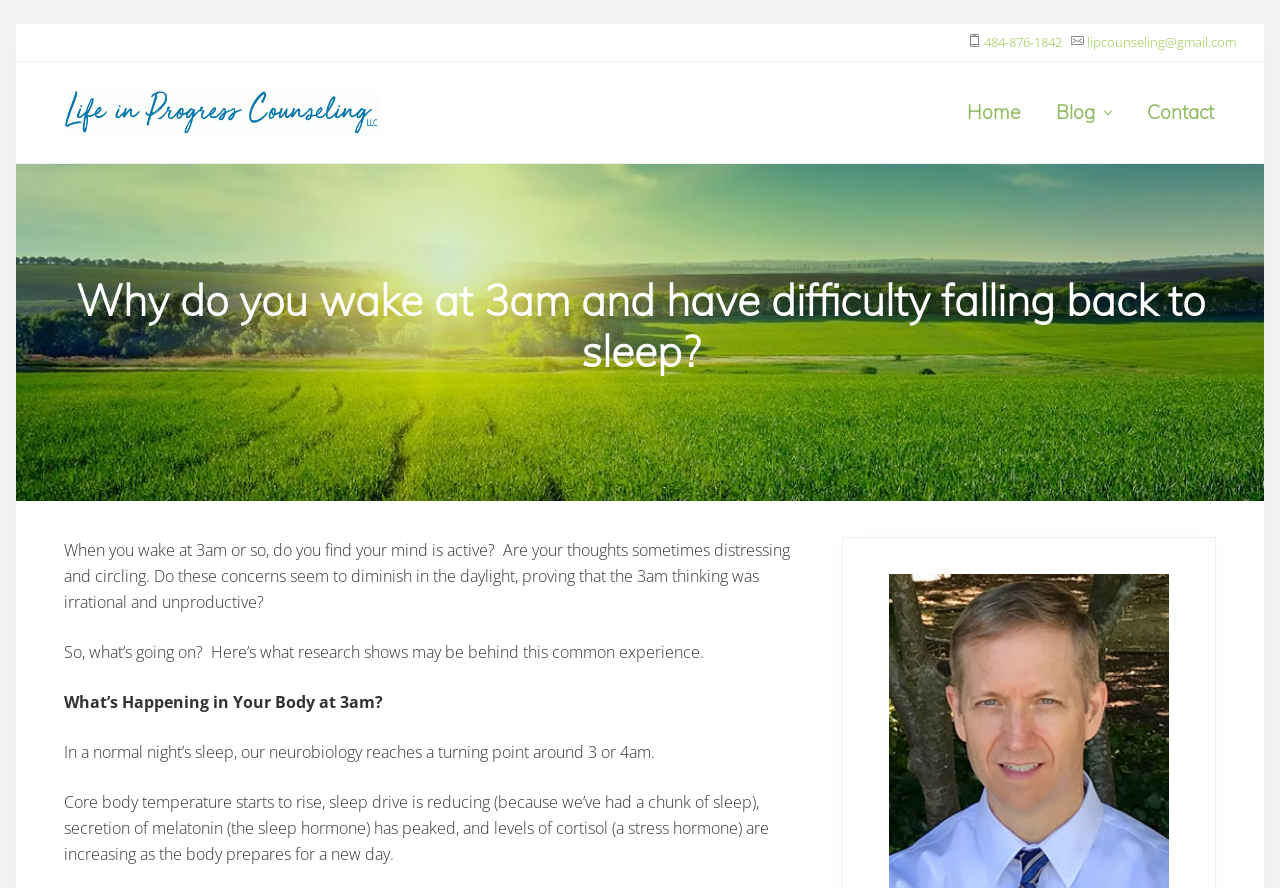How many navigation links are available at the top of the webpage?
Please answer using one word or phrase, based on the screenshot.

3